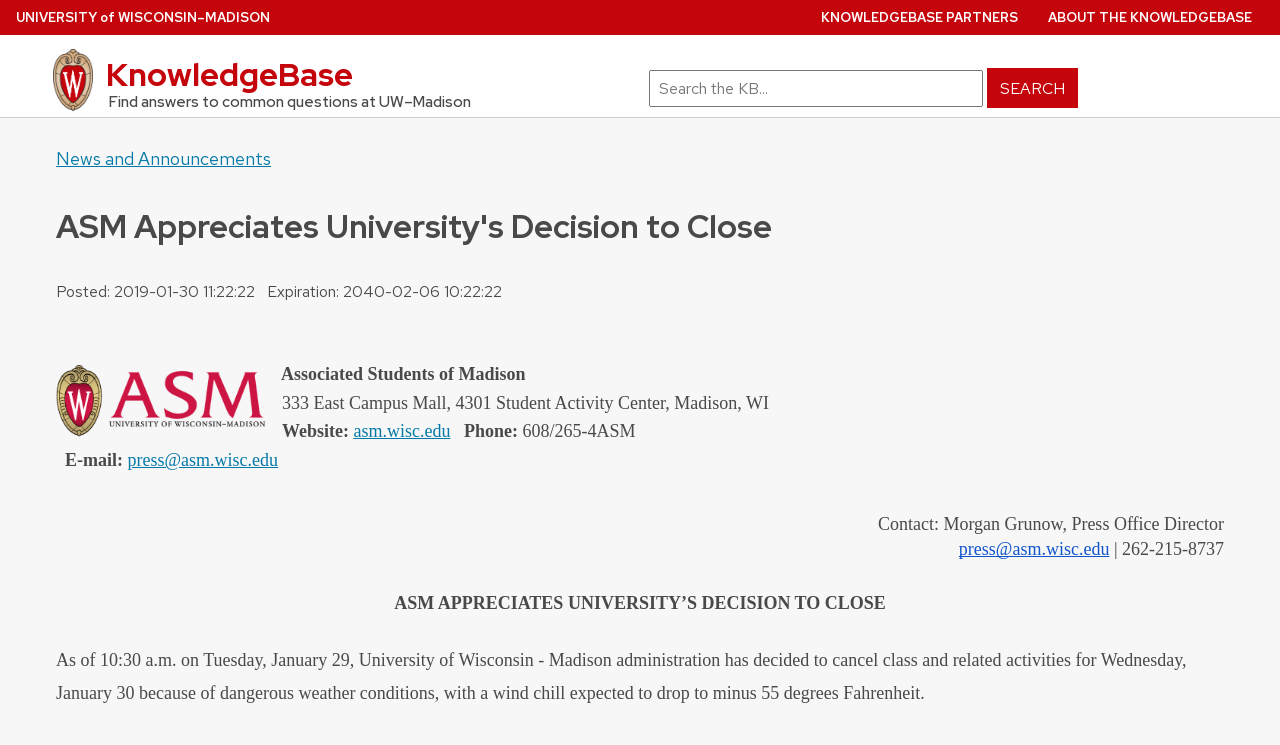Carefully examine the image and provide an in-depth answer to the question: What is the reason for the university's decision to cancel classes?

I found the answer by reading the text on the webpage, which states that the university administration decided to cancel classes due to 'dangerous weather conditions, with a wind chill expected to drop to minus 55 degrees Fahrenheit'.